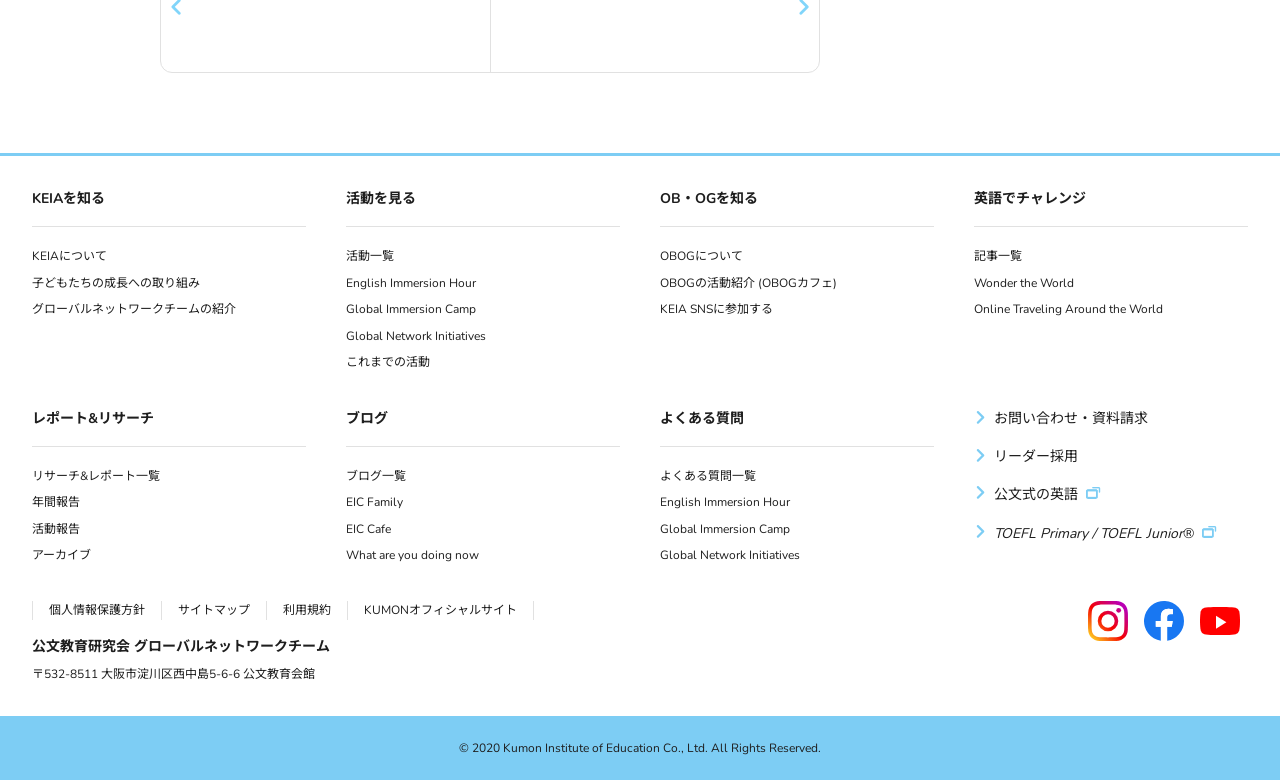Give a one-word or short phrase answer to the question: 
What social media platforms are linked on this webpage?

Instagram, Facebook, YouTube